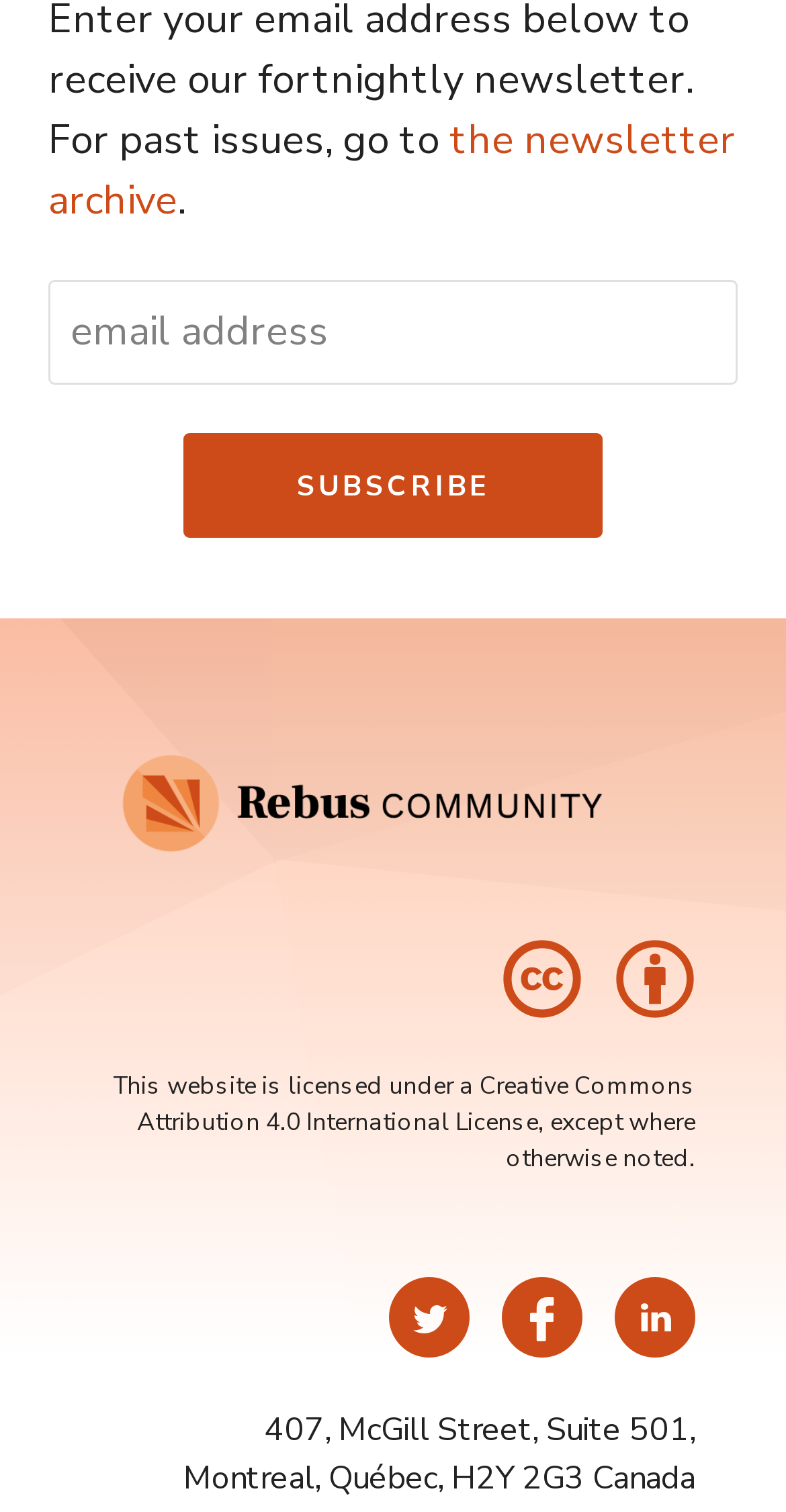Locate the bounding box of the UI element with the following description: "the newsletter archive".

[0.062, 0.075, 0.936, 0.151]